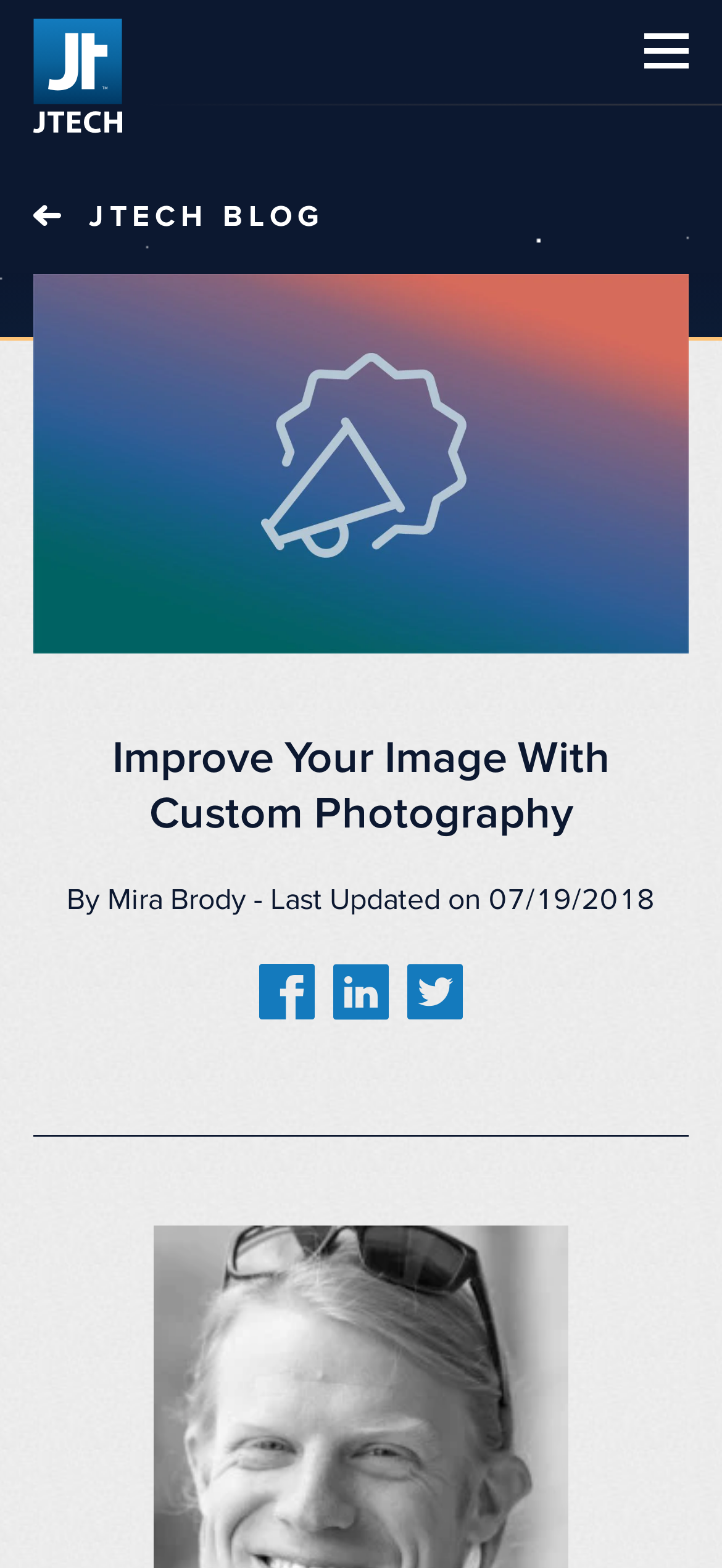Identify the bounding box coordinates of the part that should be clicked to carry out this instruction: "Read the JTECH BLOG".

[0.046, 0.125, 0.451, 0.151]